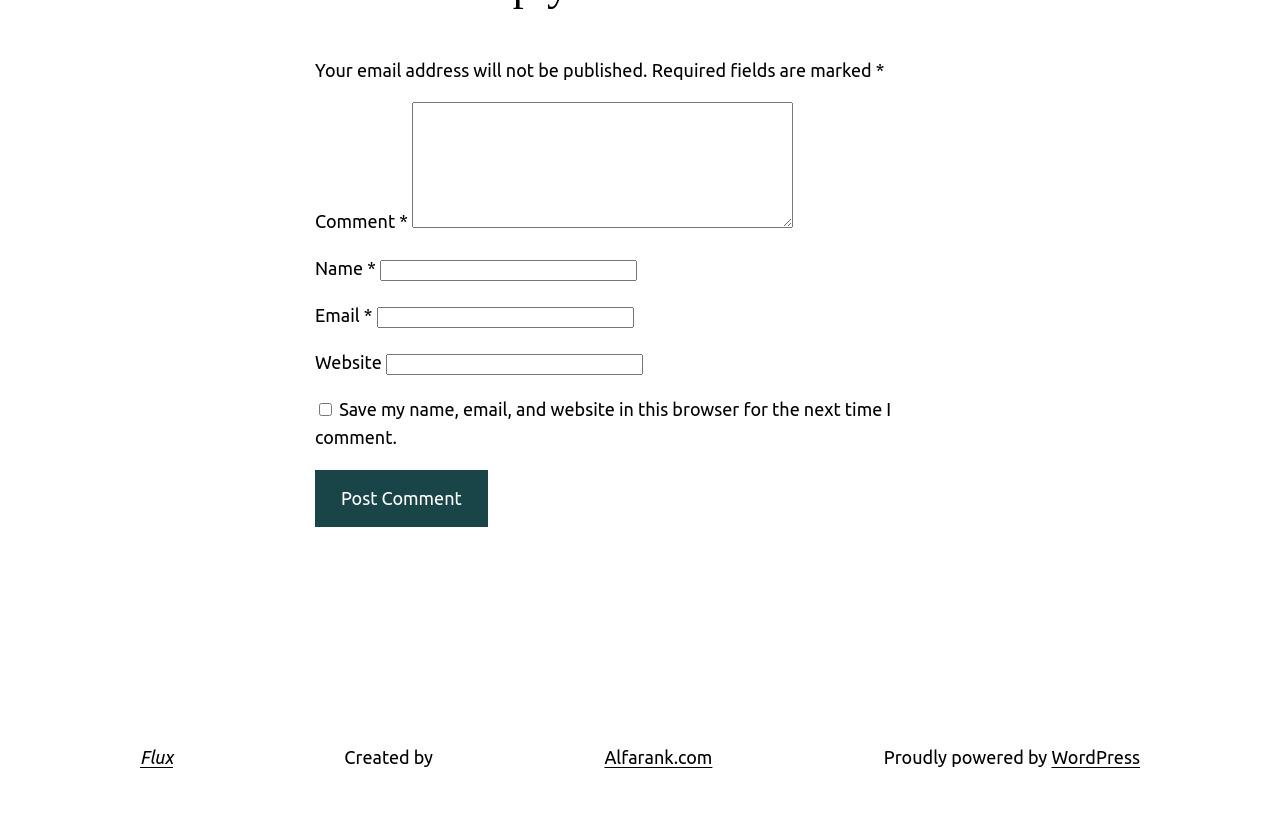Please identify the bounding box coordinates of the area I need to click to accomplish the following instruction: "Click the Post Comment button".

[0.246, 0.562, 0.381, 0.63]